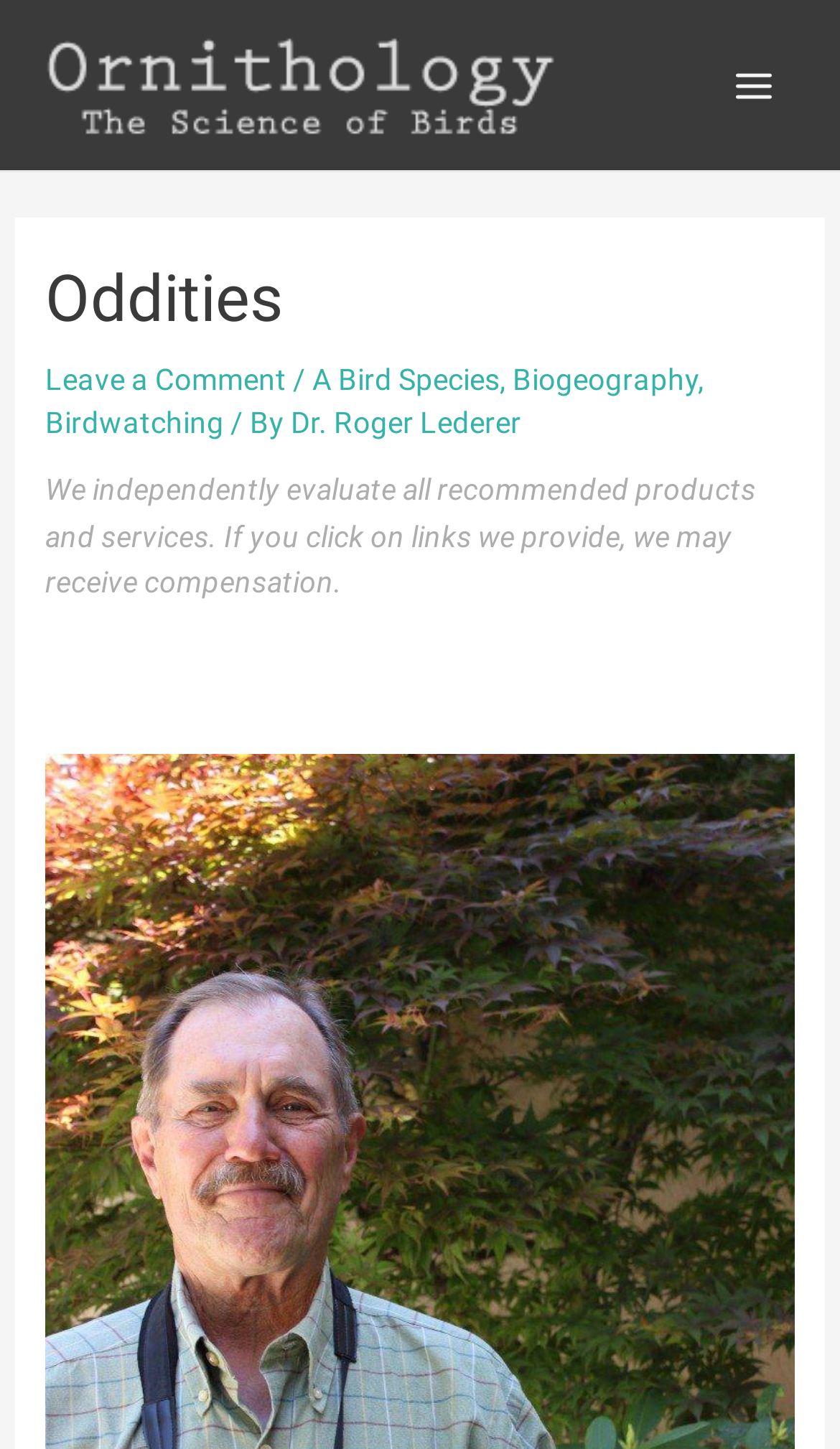Provide a brief response to the question below using a single word or phrase: 
Who is the author of the website?

Dr. Roger Lederer